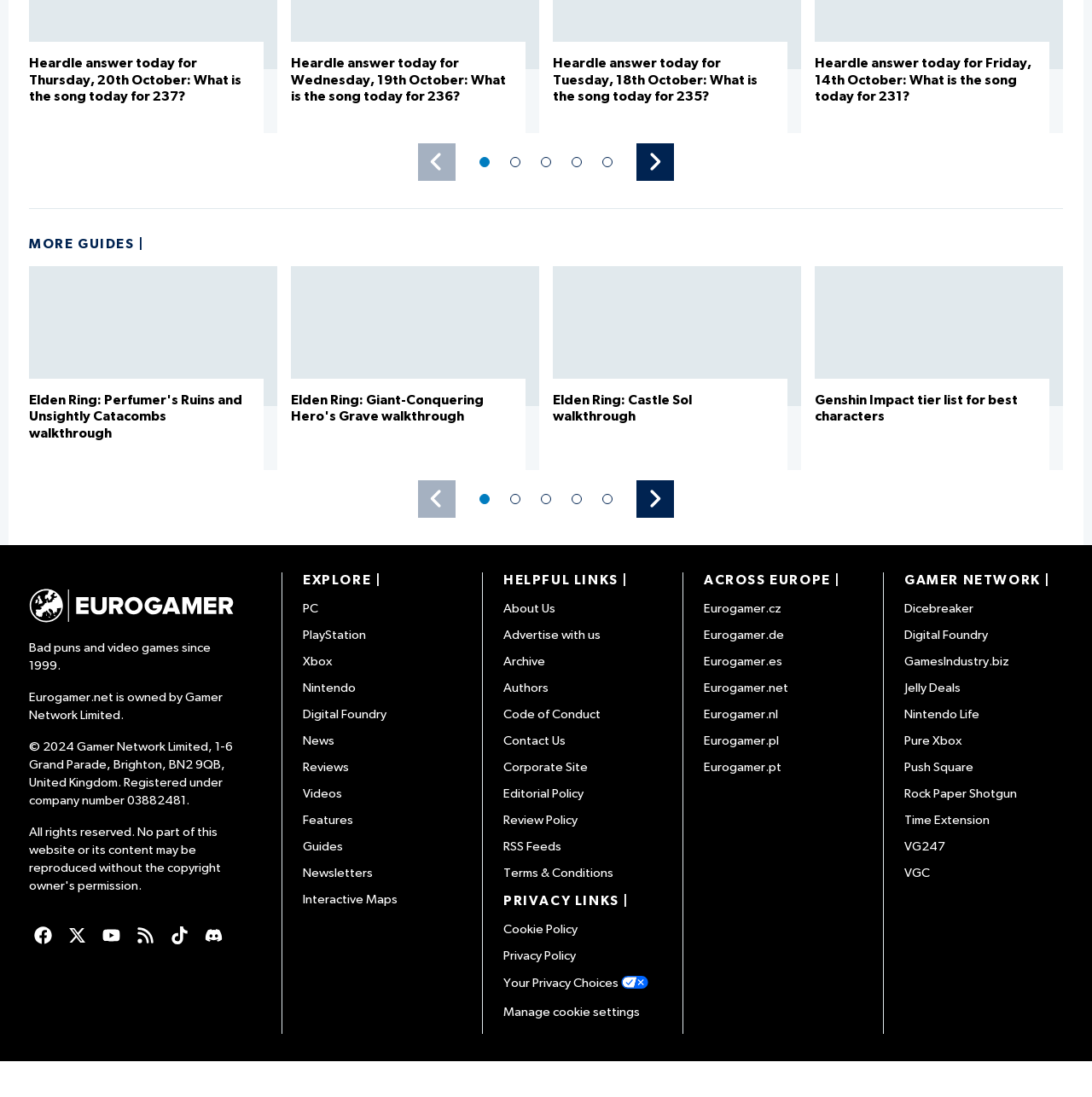Please locate the bounding box coordinates of the region I need to click to follow this instruction: "Click the 'Heardle answer today for Thursday, 20th October: What is the song today for 237?' link".

[0.027, 0.052, 0.221, 0.094]